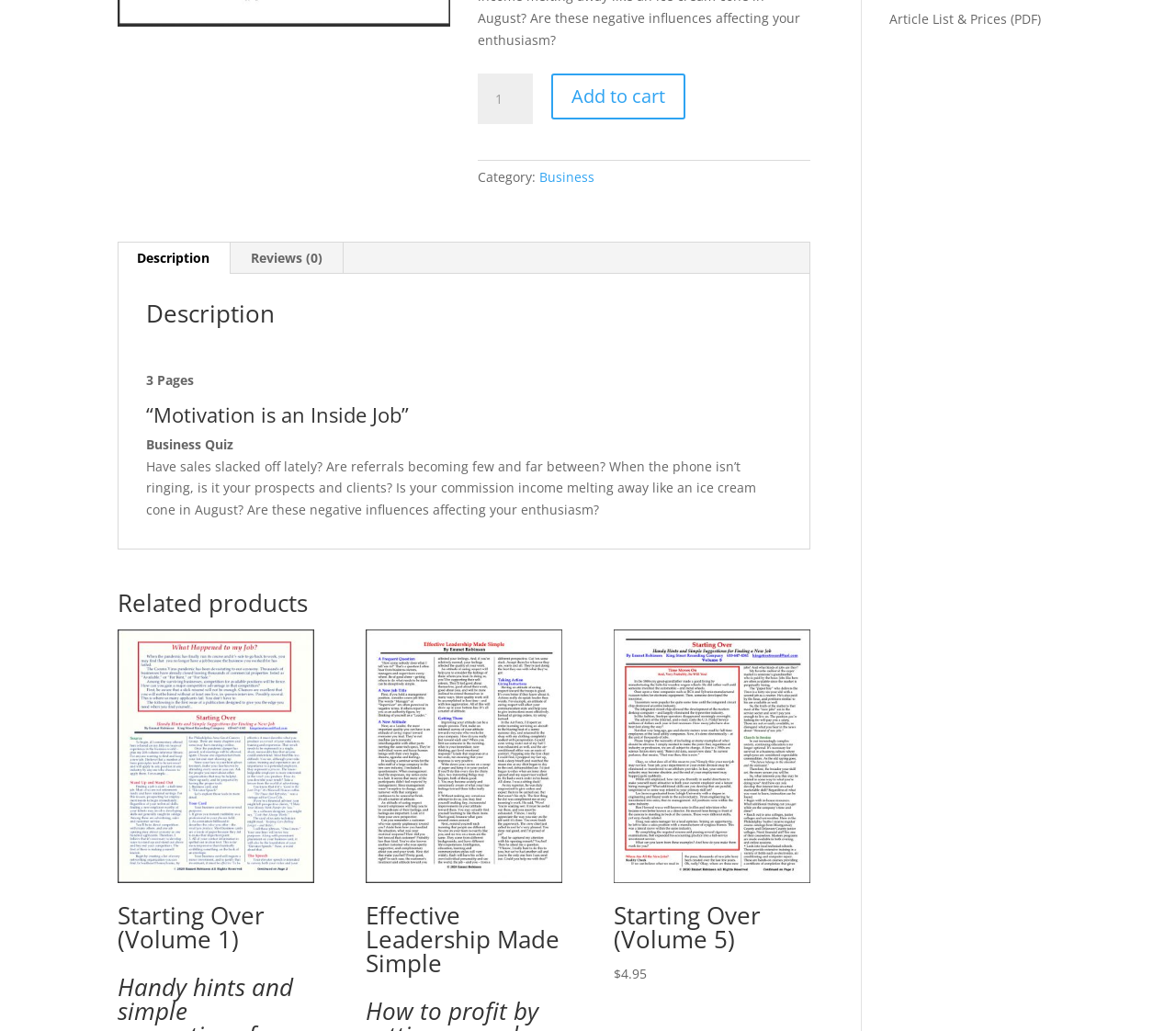Determine the bounding box coordinates for the HTML element described here: "Starting Over (Volume 5) $4.95".

[0.522, 0.611, 0.689, 0.956]